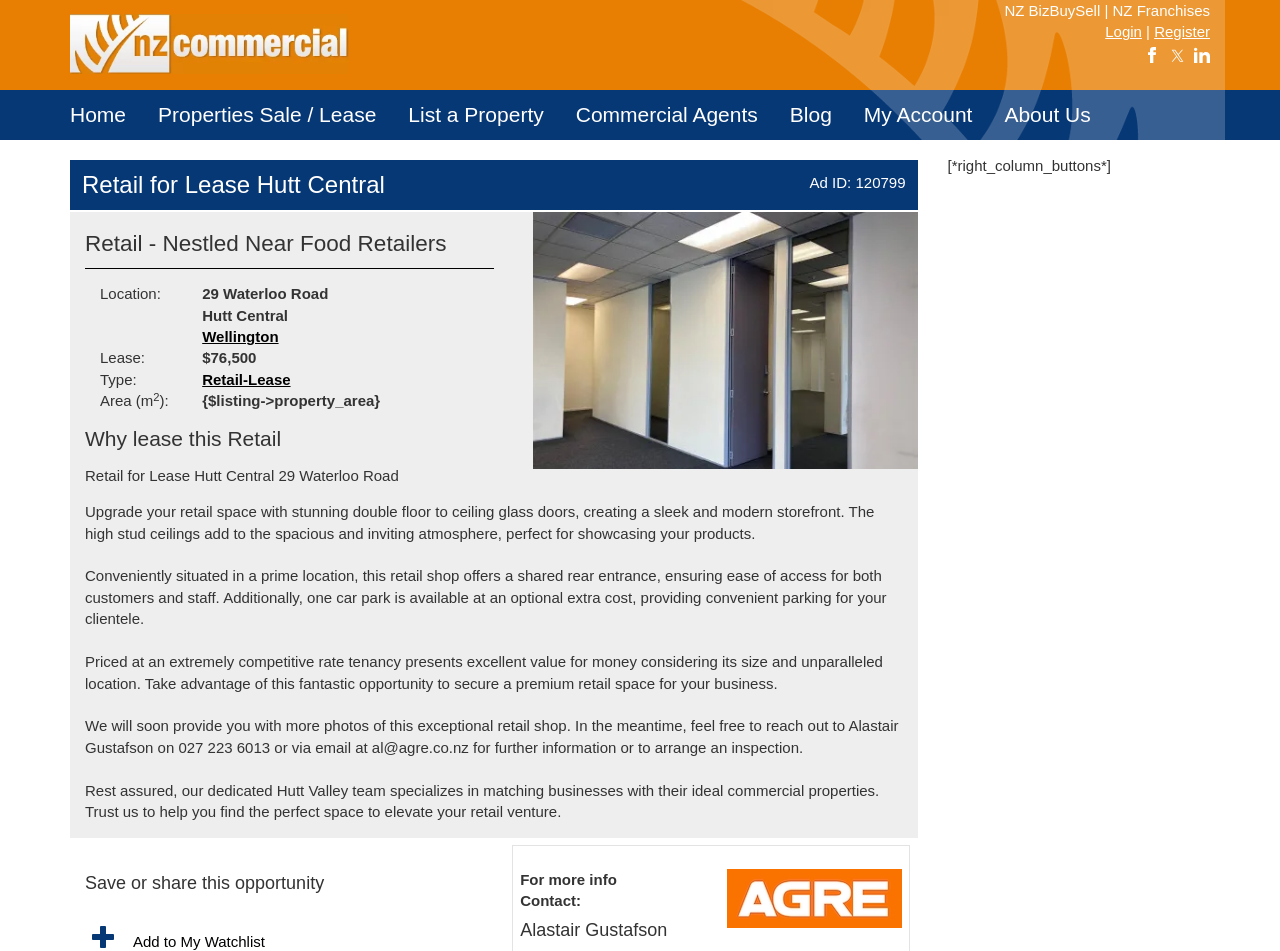Pinpoint the bounding box coordinates of the area that must be clicked to complete this instruction: "Click on the 'Home' link".

[0.043, 0.095, 0.11, 0.147]